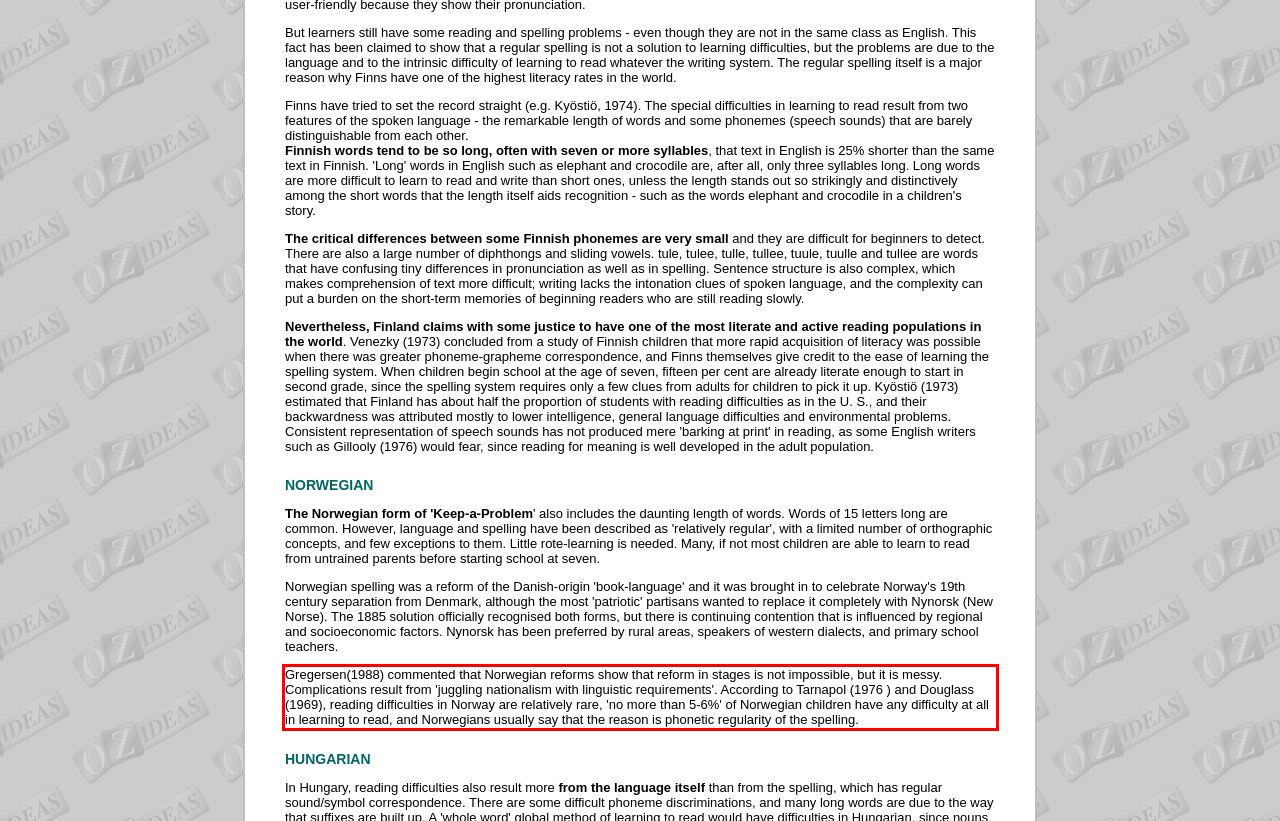Given a screenshot of a webpage containing a red rectangle bounding box, extract and provide the text content found within the red bounding box.

Gregersen(1988) commented that Norwegian reforms show that reform in stages is not impossible, but it is messy. Complications result from 'juggling nationalism with linguistic requirements'. According to Tarnapol (1976 ) and Douglass (1969), reading difficulties in Norway are relatively rare, 'no more than 5-6%' of Norwegian children have any difficulty at all in learning to read, and Norwegians usually say that the reason is phonetic regularity of the spelling.